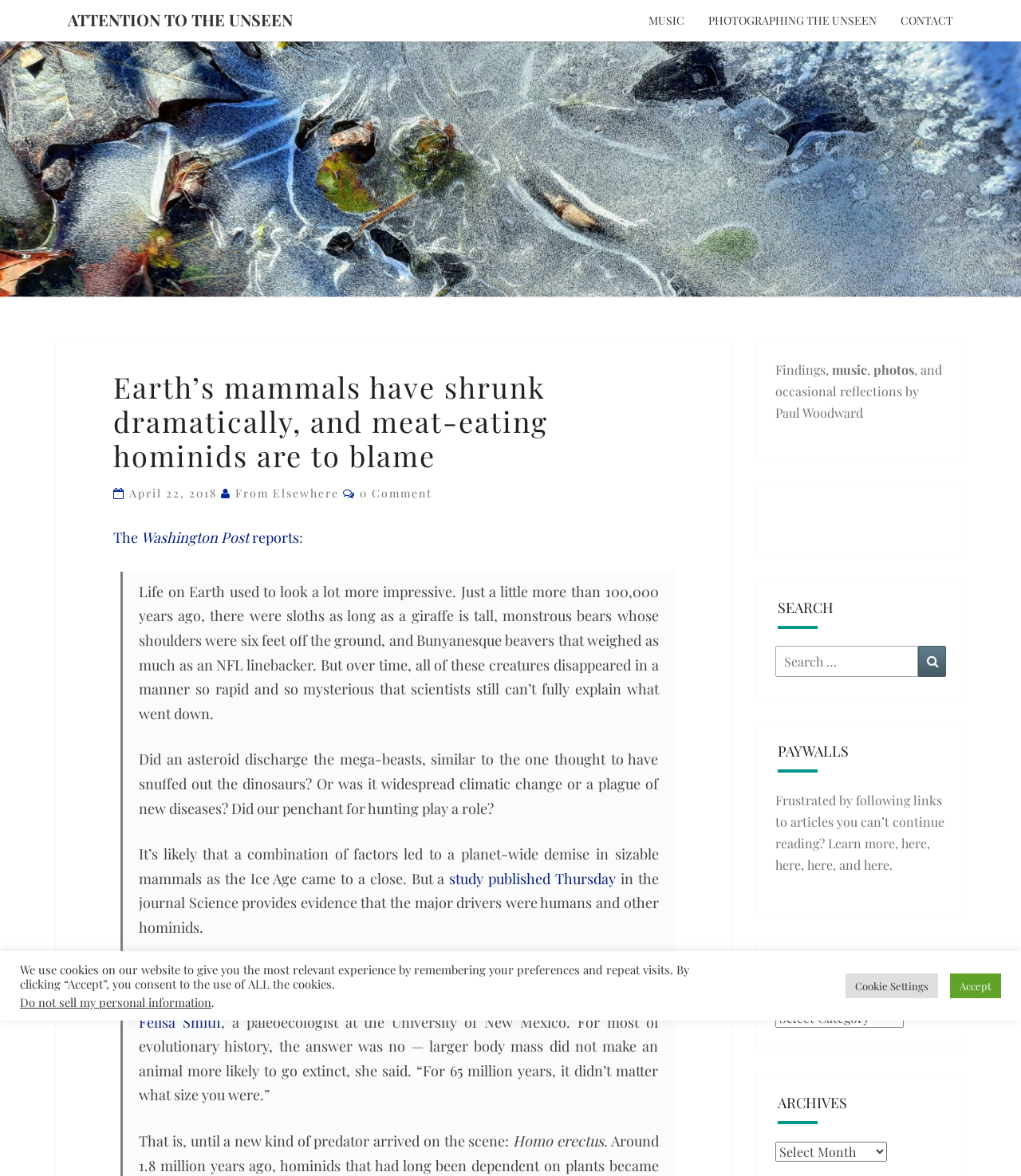Respond to the question below with a single word or phrase:
What is the approximate time period mentioned in the article when sloths as long as a giraffe existed?

100,000 years ago